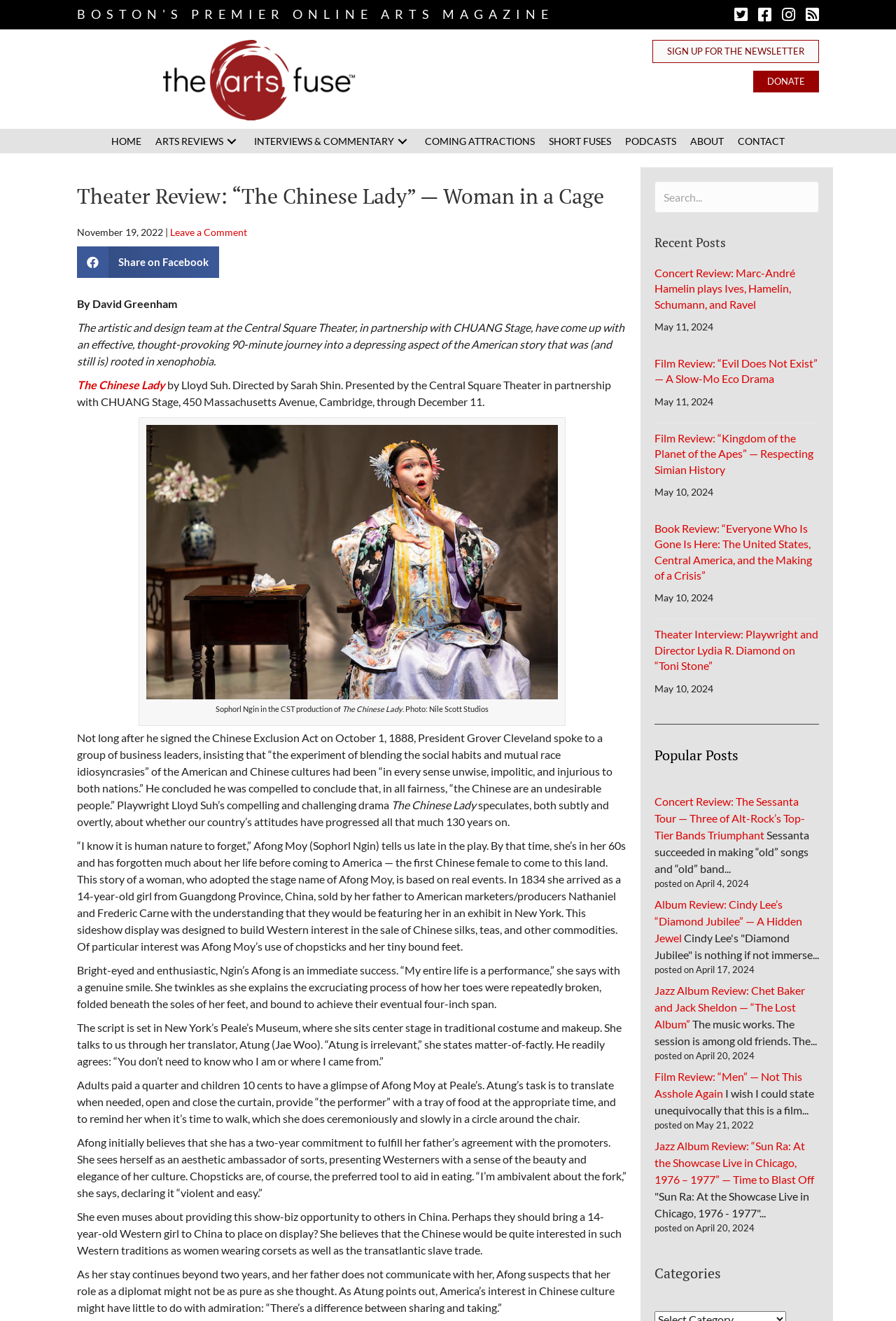Answer in one word or a short phrase: 
Who is the author of the article?

David Greenham